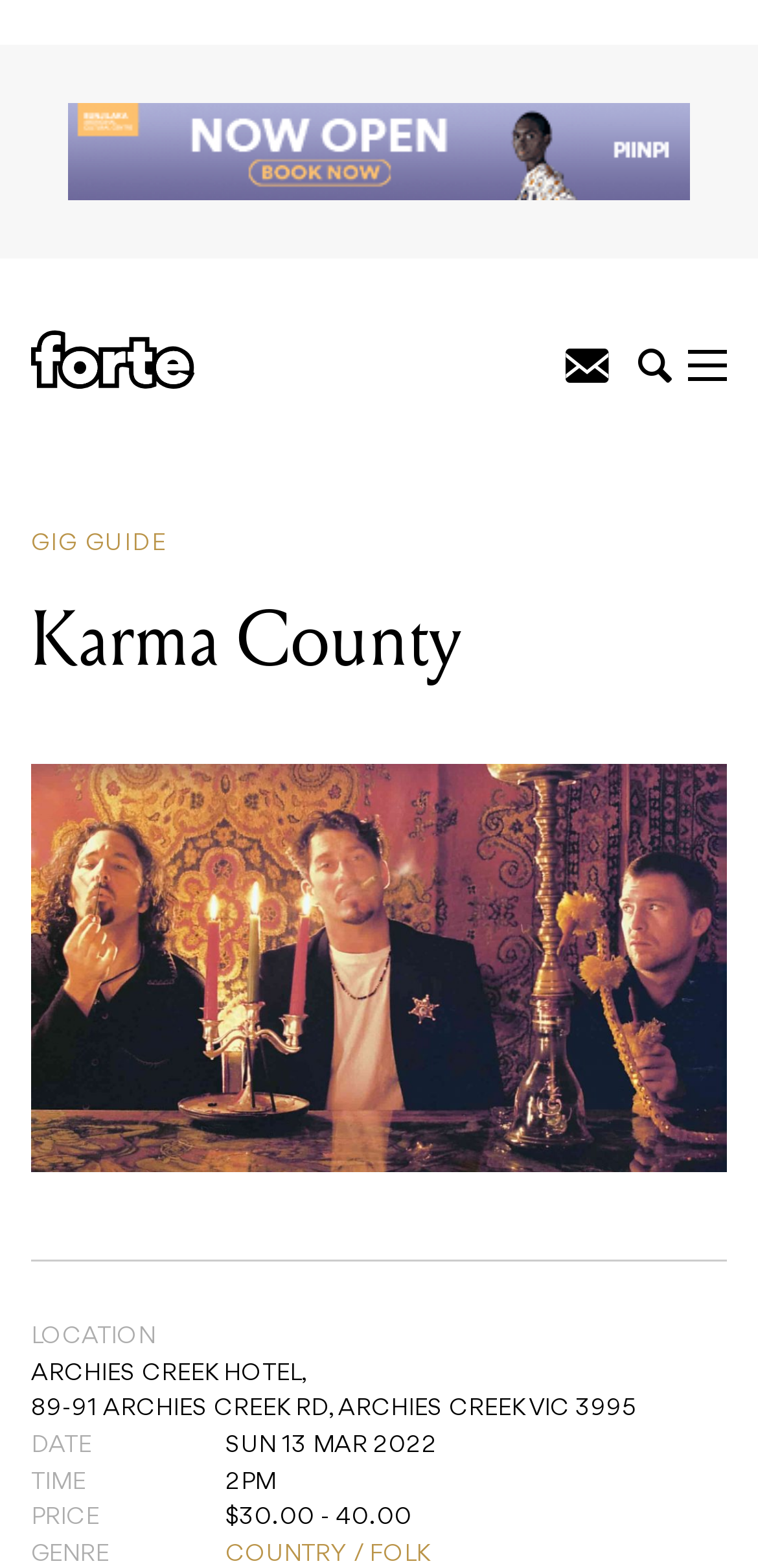Provide a brief response to the question below using one word or phrase:
What is the price of the ticket?

$30.00 - 40.00